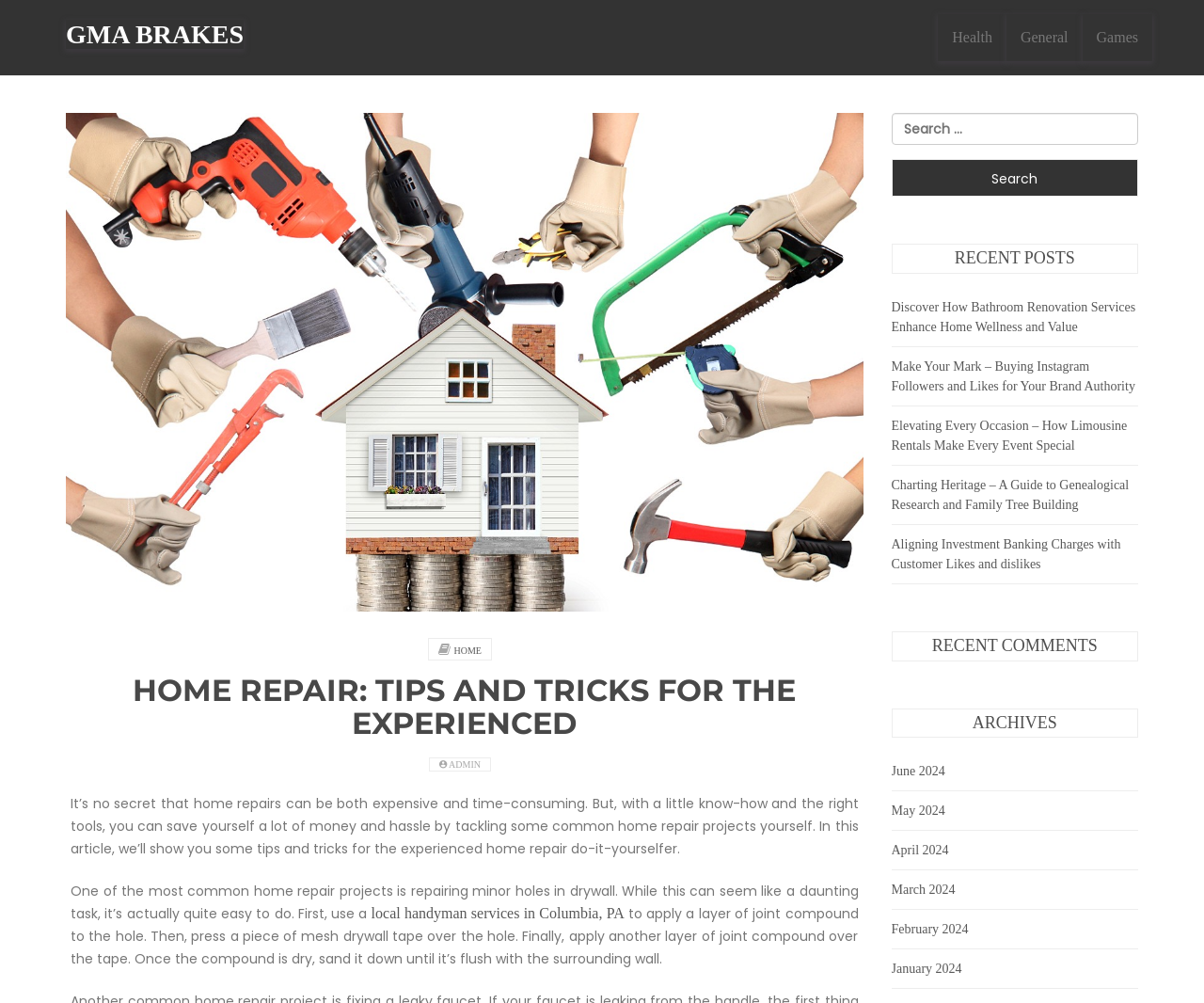What type of projects are discussed in this article?
Using the image, give a concise answer in the form of a single word or short phrase.

Home repair projects